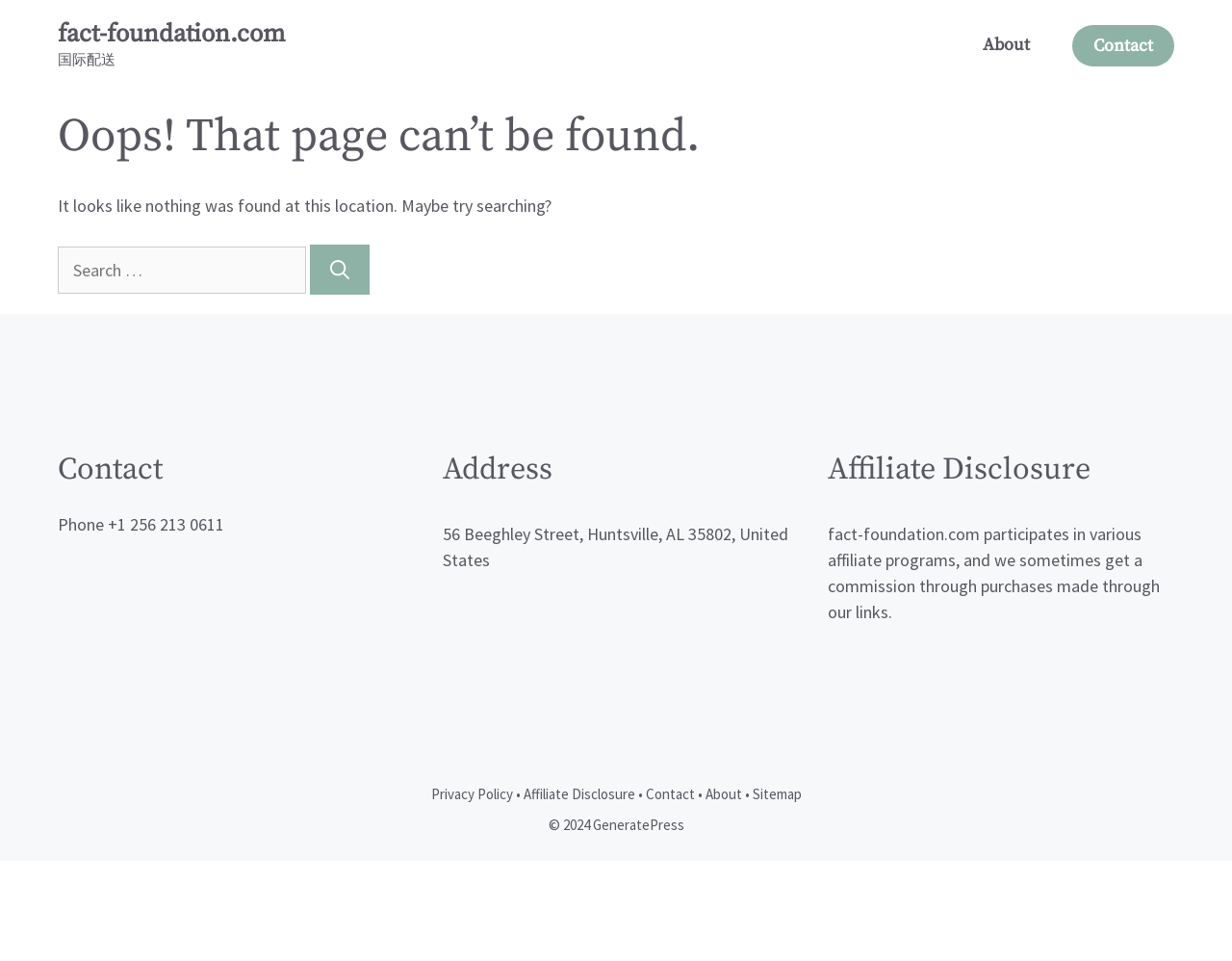What is the address provided?
Look at the image and answer with only one word or phrase.

56 Beeghley Street, Huntsville, AL 35802, United States